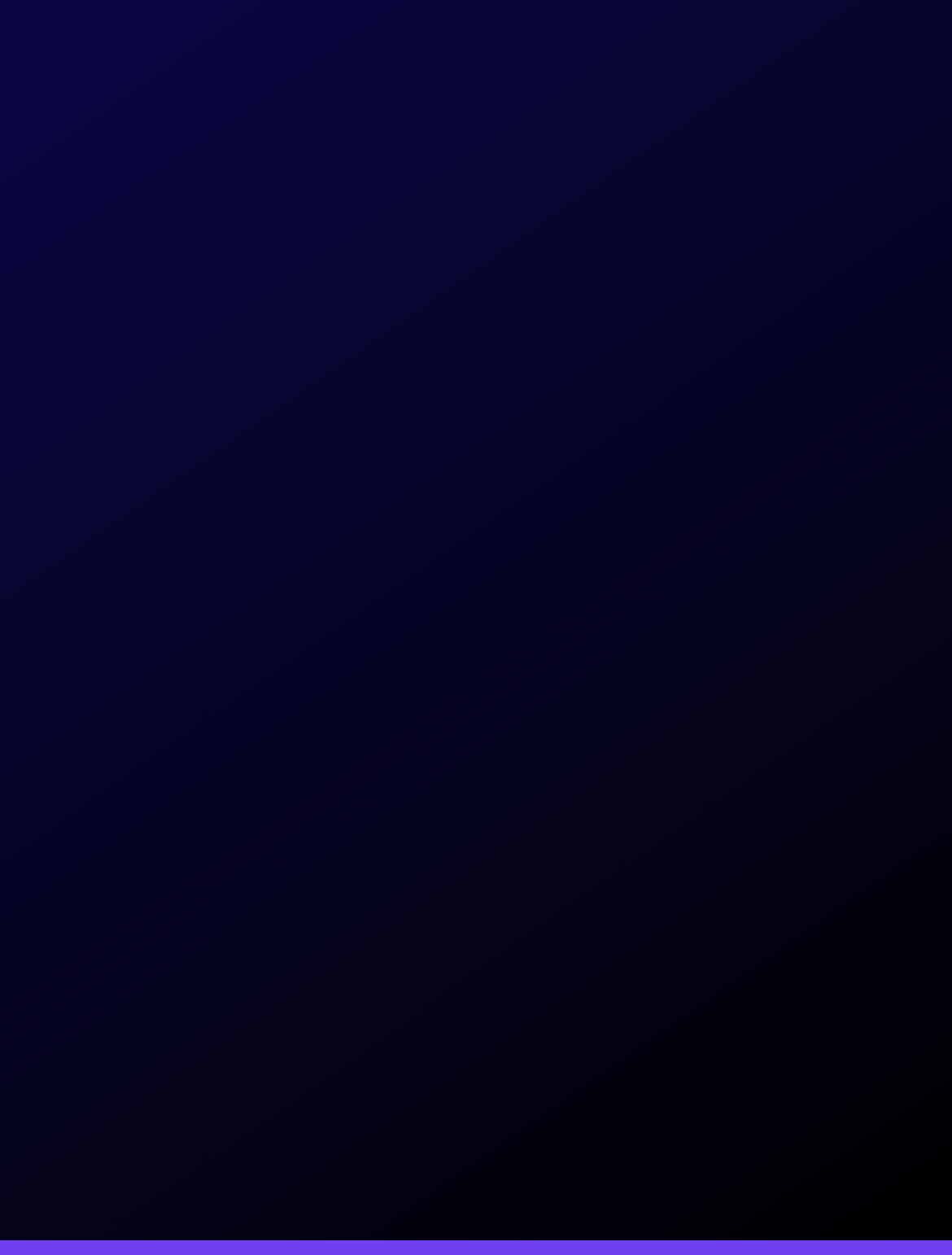Find the bounding box coordinates of the element you need to click on to perform this action: 'Contact via Email'. The coordinates should be represented by four float values between 0 and 1, in the format [left, top, right, bottom].

[0.519, 0.369, 0.683, 0.446]